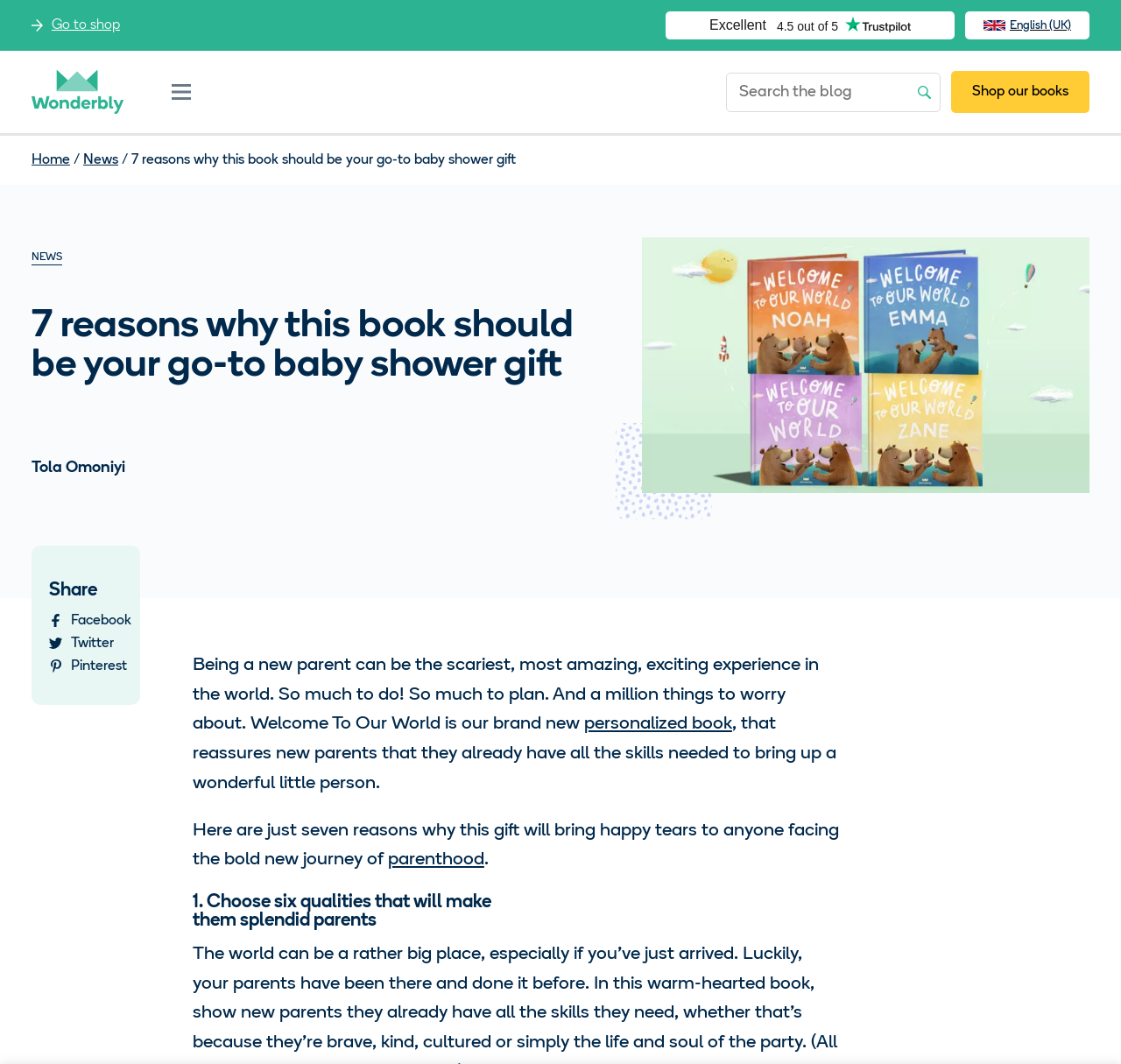What is the name of the author of the blog post?
Provide a well-explained and detailed answer to the question.

The name of the author of the blog post can be found in the middle of the webpage, where it is written as 'Tola Omoniyi'.